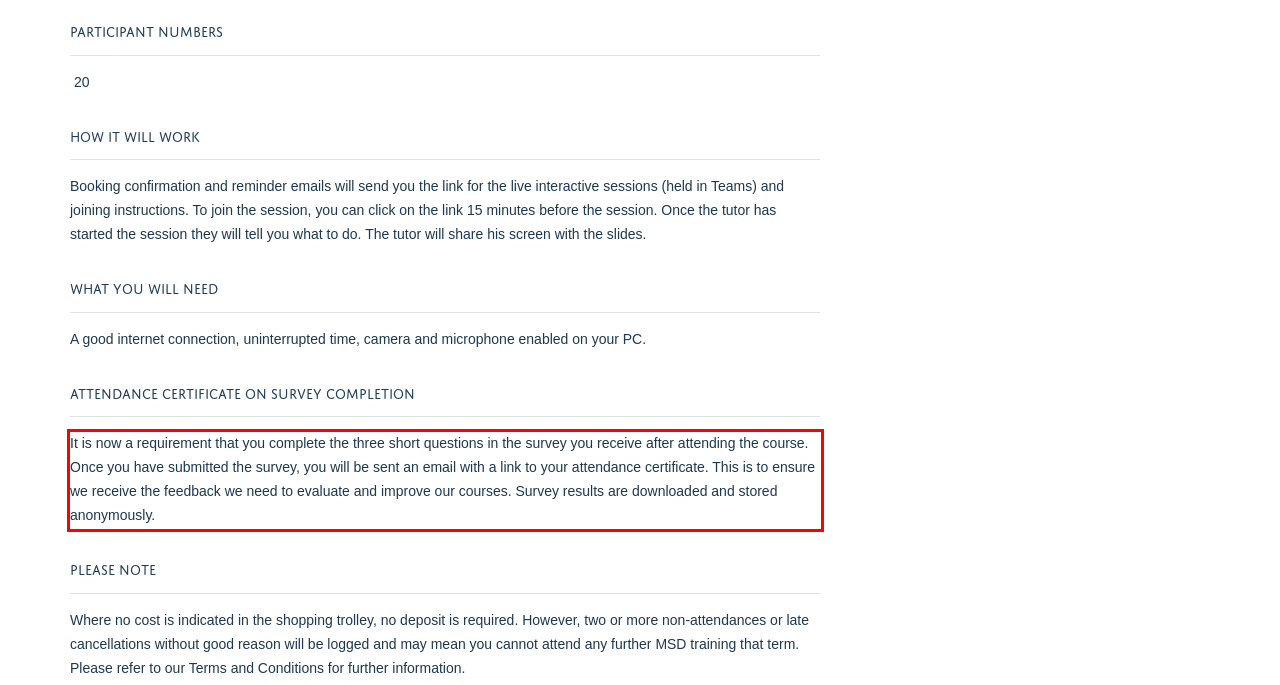Analyze the screenshot of a webpage where a red rectangle is bounding a UI element. Extract and generate the text content within this red bounding box.

It is now a requirement that you complete the three short questions in the survey you receive after attending the course. Once you have submitted the survey, you will be sent an email with a link to your attendance certificate. This is to ensure we receive the feedback we need to evaluate and improve our courses. Survey results are downloaded and stored anonymously.